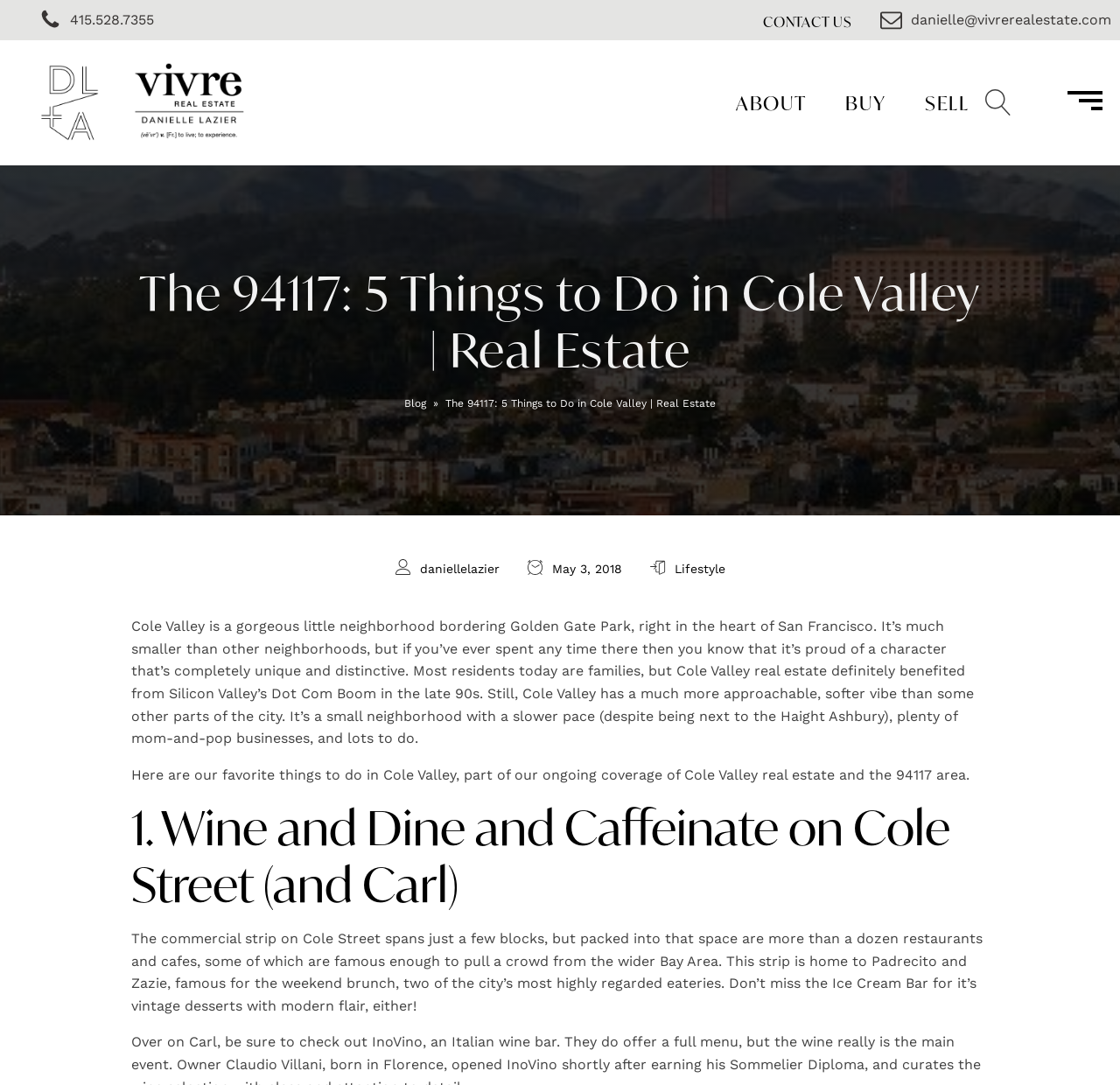What is the date of the article?
Based on the image, answer the question with as much detail as possible.

The date of the article is May 3, 2018, which is mentioned in the webpage's content.